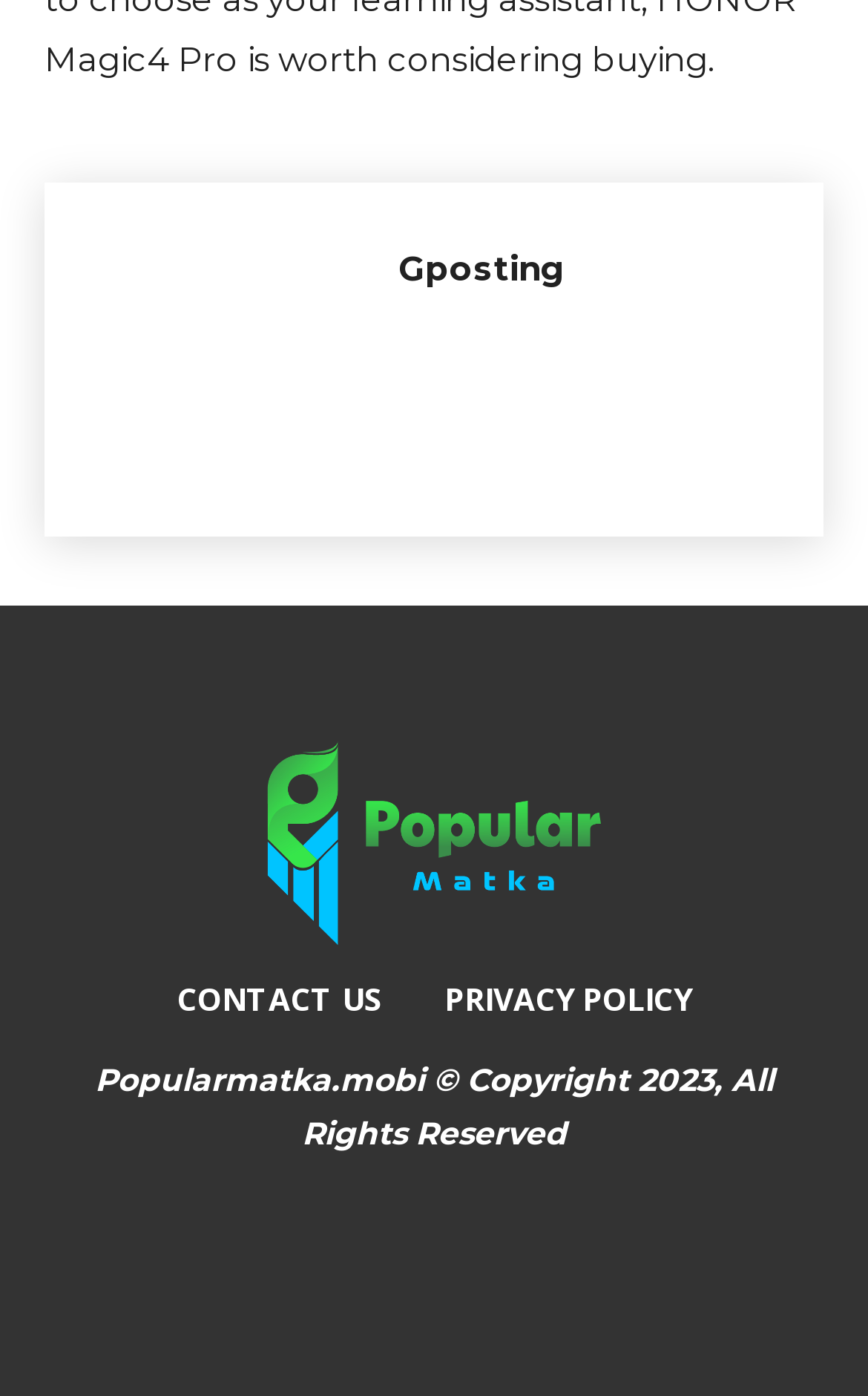Provide your answer in a single word or phrase: 
What is the copyright year of the website?

2023